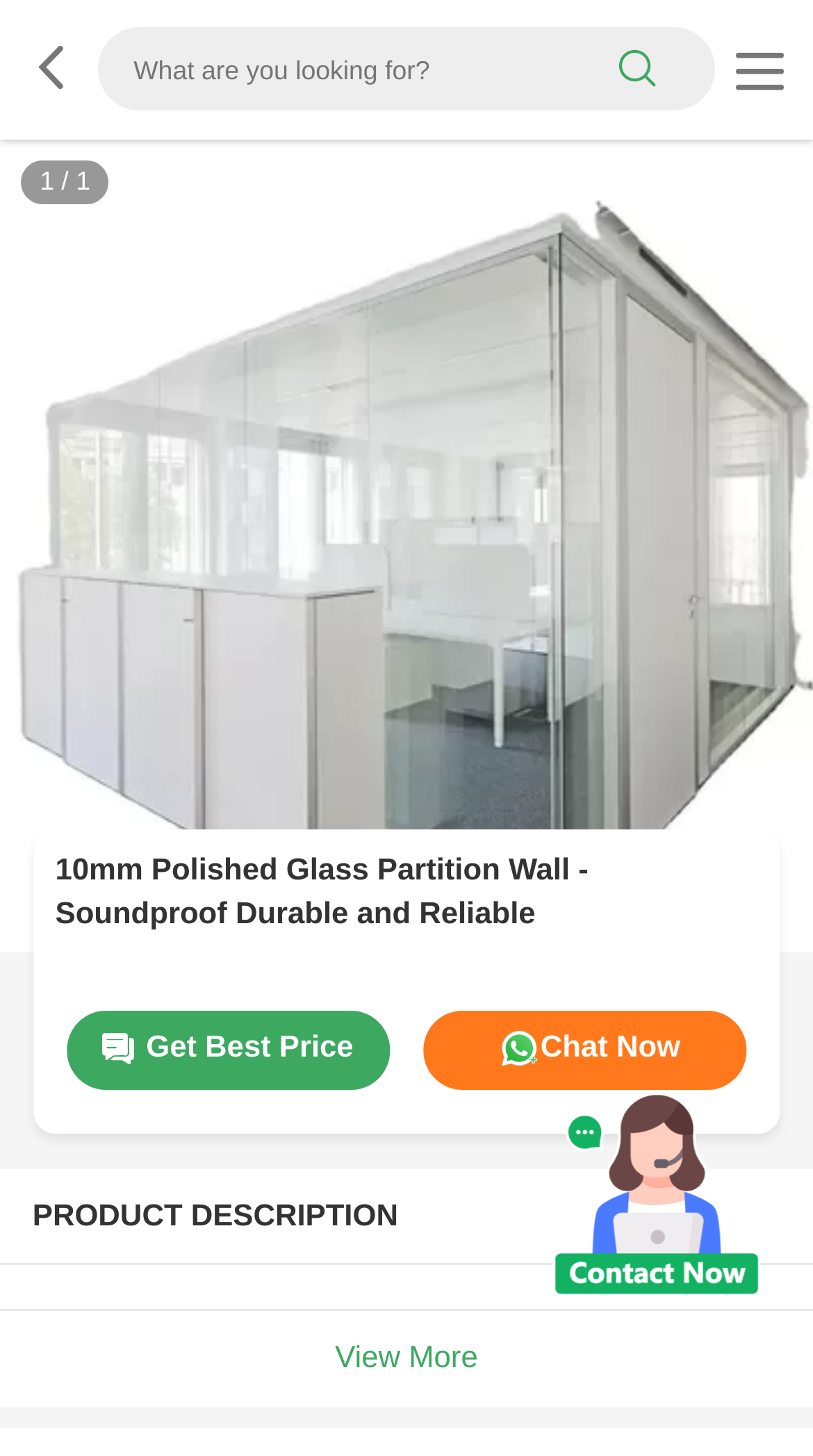Extract the bounding box coordinates for the UI element described as: "parent_node: search".

[0.032, 0.018, 0.119, 0.077]